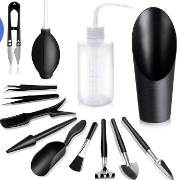Provide an extensive narrative of what is shown in the image.

The image features a comprehensive 13-piece mini garden tool set designed specifically for succulent care and miniature gardening. It includes a variety of essential tools such as precise pruning scissors, a watering bottle with a long spout for targeted watering, and an array of specialized tools for transplanting and maintenance. The sleek black design of the tools enhances their professional appearance while maintaining ergonomic functionality. This set is perfect for both novice and experienced gardeners, making it a thoughtful gift for gardening enthusiasts looking to nurture their small plants with precision and care.